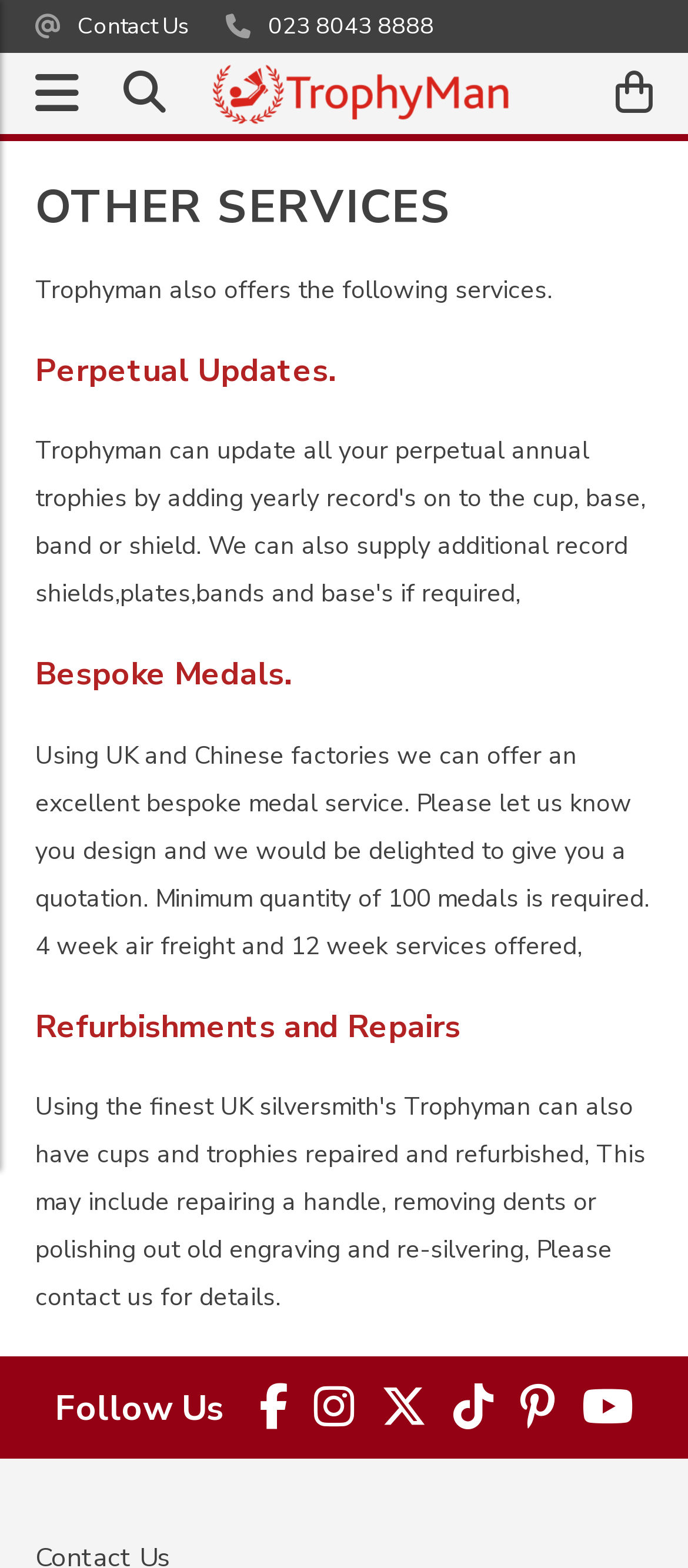How many social media platforms are linked on the webpage?
Based on the image, answer the question in a detailed manner.

I found six link elements with descriptions 'Facebook', 'Instagram', 'Twitter', 'TikTok', 'Pinterest', and 'YouTube' at coordinates [0.377, 0.882, 0.418, 0.914], [0.456, 0.882, 0.515, 0.914], [0.554, 0.882, 0.621, 0.914], [0.659, 0.882, 0.718, 0.914], [0.756, 0.882, 0.808, 0.914], and [0.846, 0.882, 0.921, 0.914] respectively. These links are likely social media platforms.